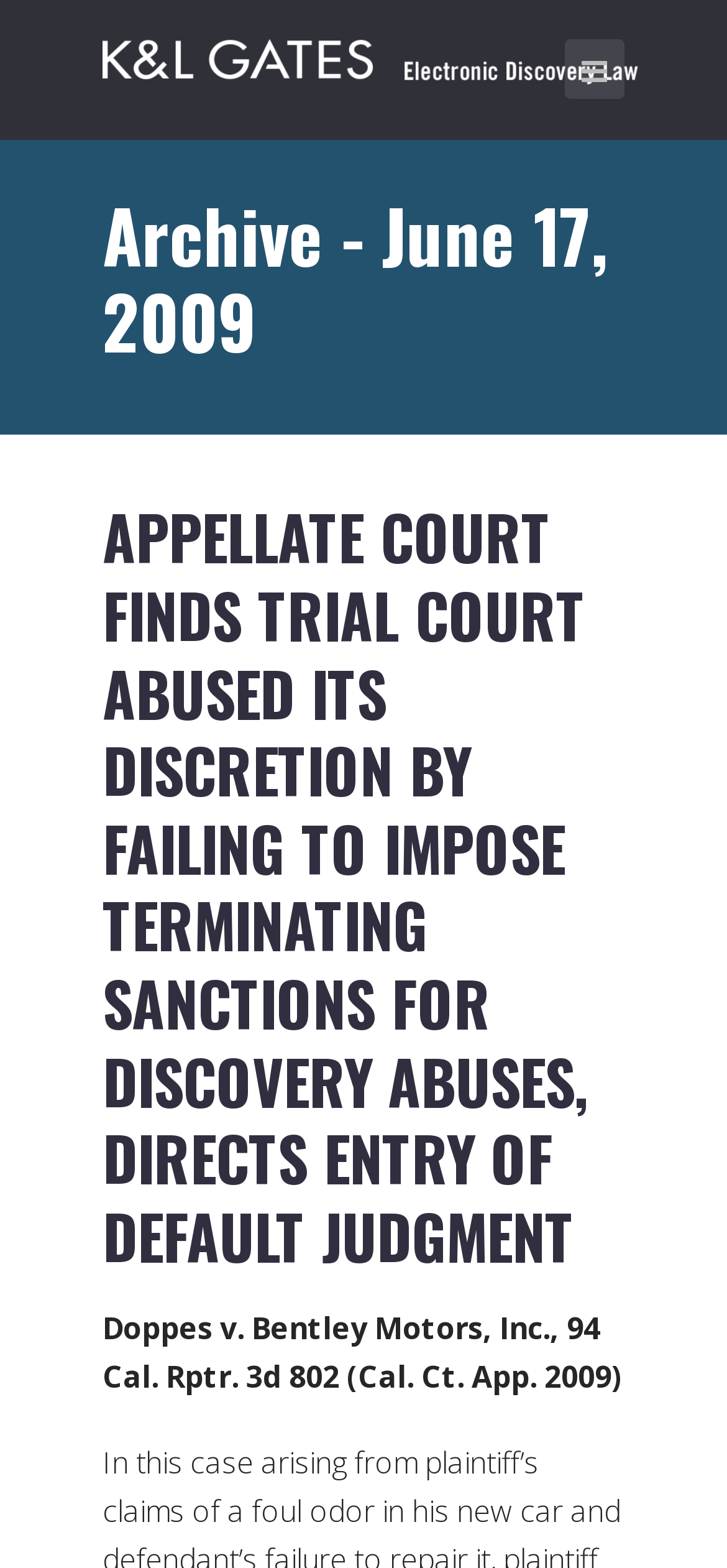Please specify the bounding box coordinates in the format (top-left x, top-left y, bottom-right x, bottom-right y), with values ranging from 0 to 1. Identify the bounding box for the UI component described as follows: title="mobile-btn"

[0.777, 0.025, 0.859, 0.063]